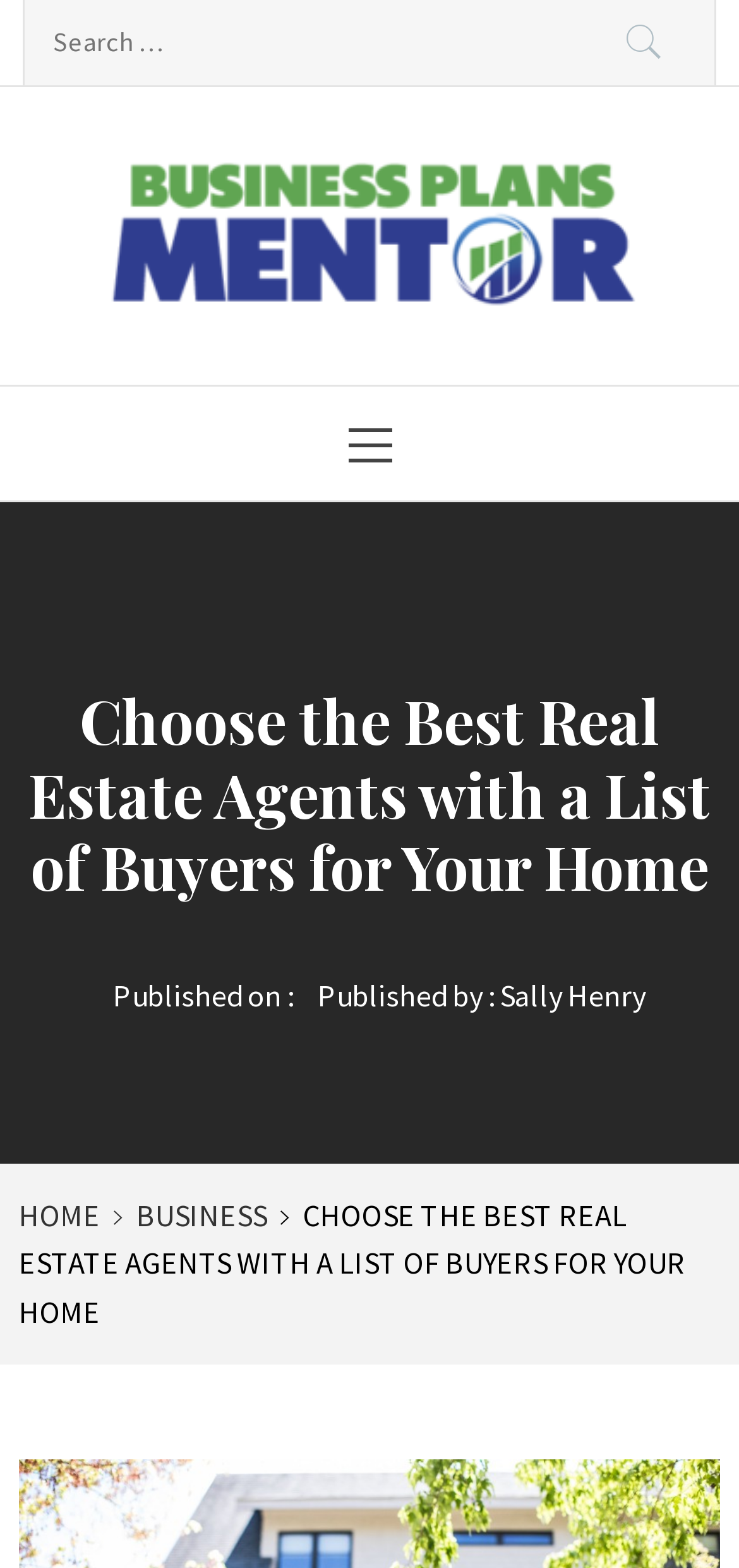Locate the bounding box coordinates of the item that should be clicked to fulfill the instruction: "Click on the Business Plans Mentor link".

[0.234, 0.093, 0.878, 0.219]